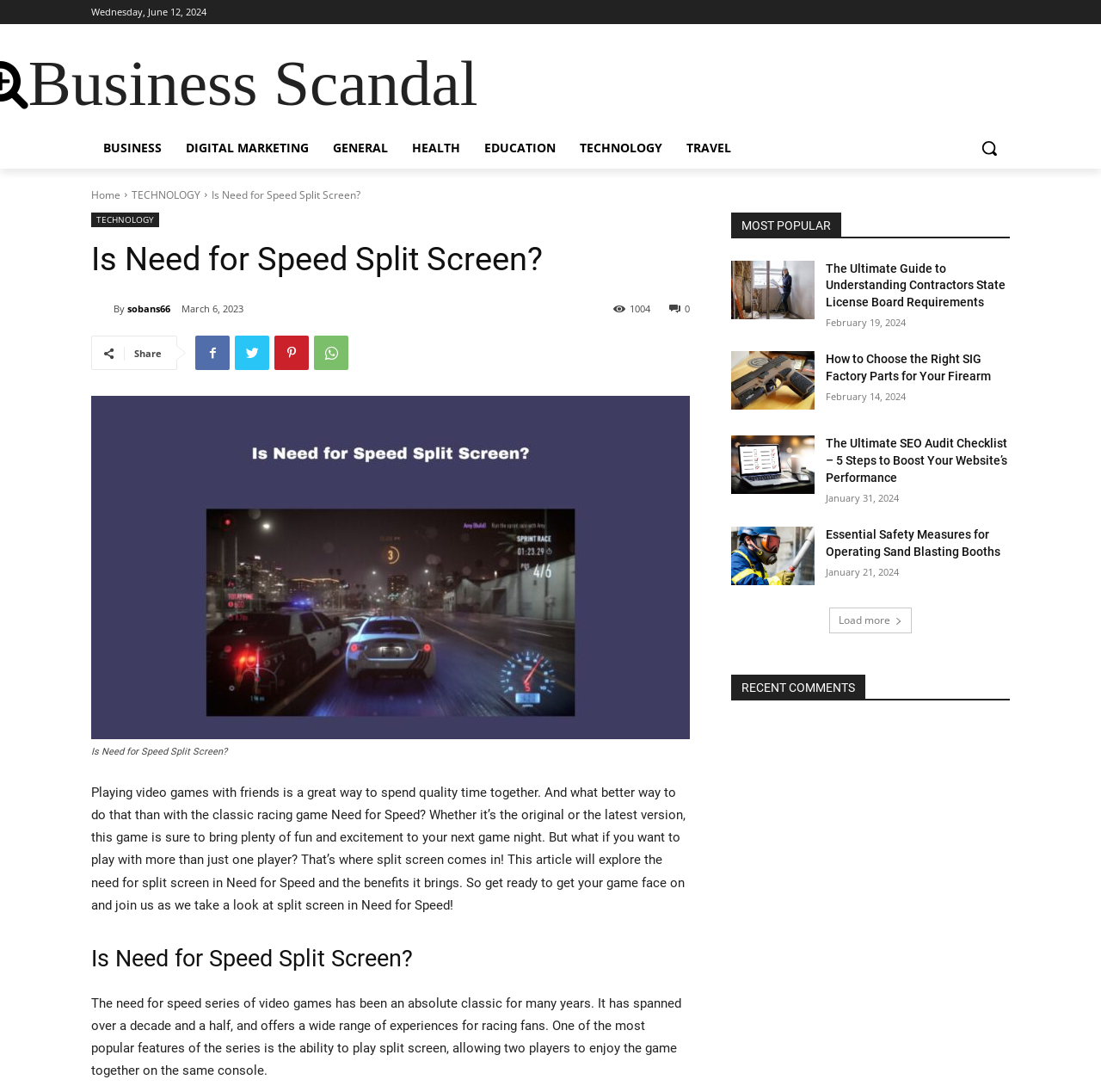Find the bounding box coordinates of the area to click in order to follow the instruction: "Go to the home page".

[0.083, 0.171, 0.109, 0.185]